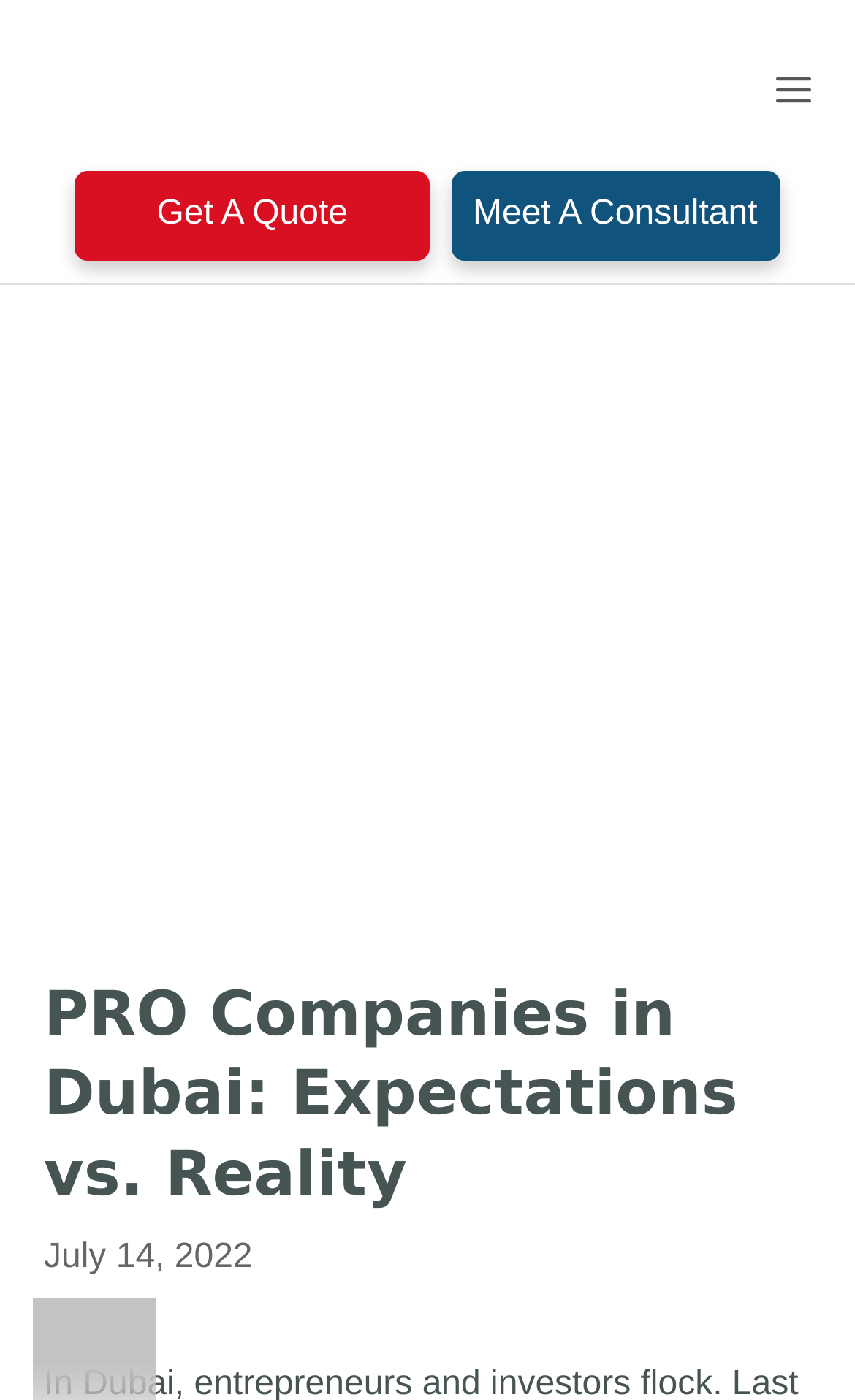Answer the following query concisely with a single word or phrase:
What is the purpose of the 'Get A Quote' link?

To get a quote